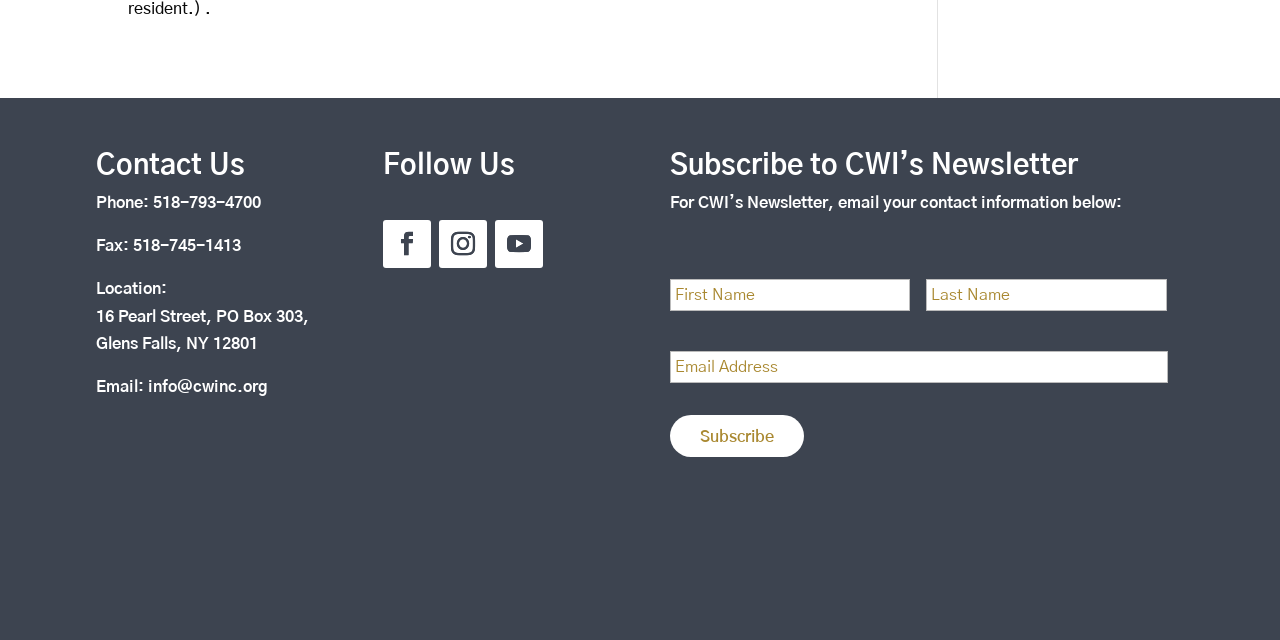Determine the bounding box coordinates (top-left x, top-left y, bottom-right x, bottom-right y) of the UI element described in the following text: Follow

[0.387, 0.344, 0.424, 0.419]